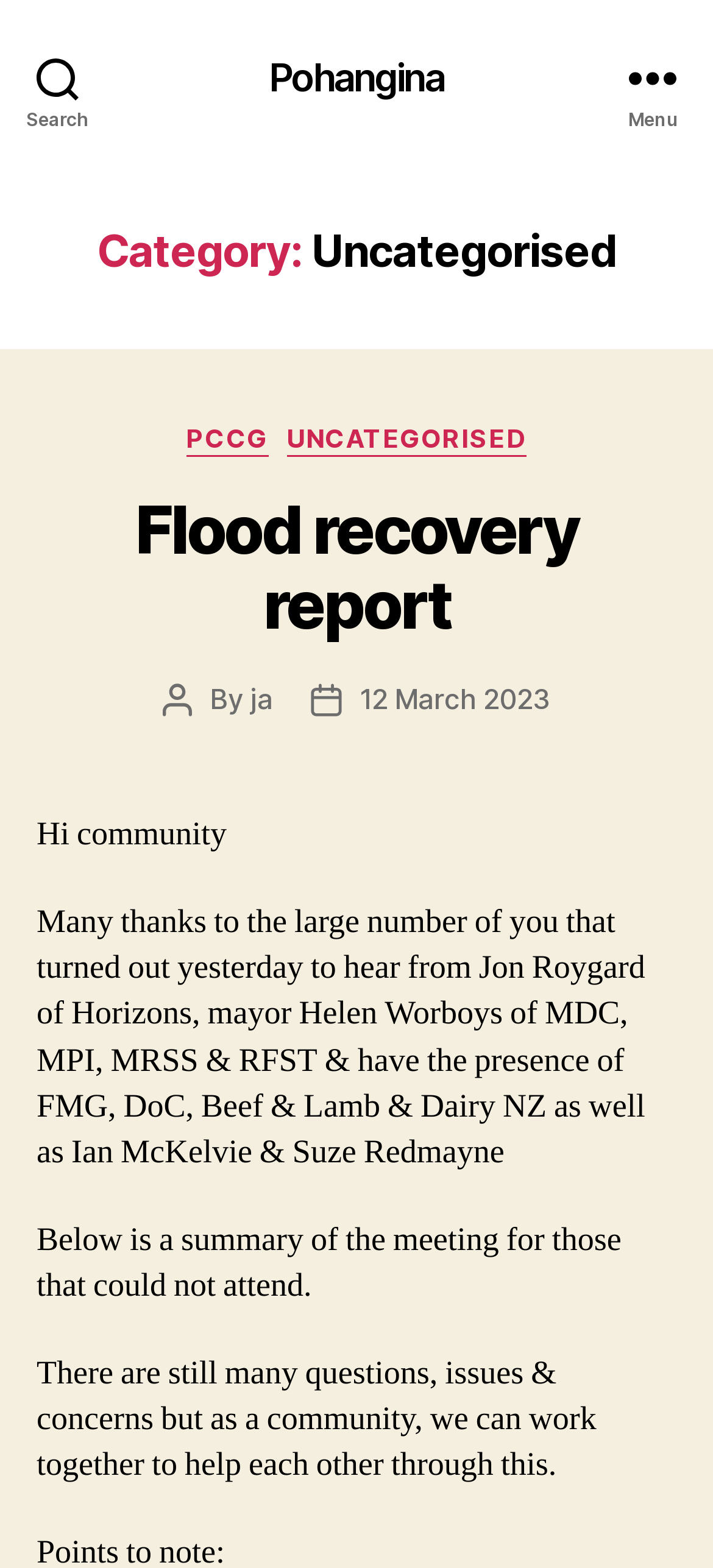What organizations were present at the meeting?
Using the information from the image, answer the question thoroughly.

The organizations that were present at the meeting can be determined by looking at the text 'MPI, MRSS & RFST & have the presence of FMG, DoC, Beef & Lamb & Dairy NZ' which mentions the organizations that were present at the meeting.